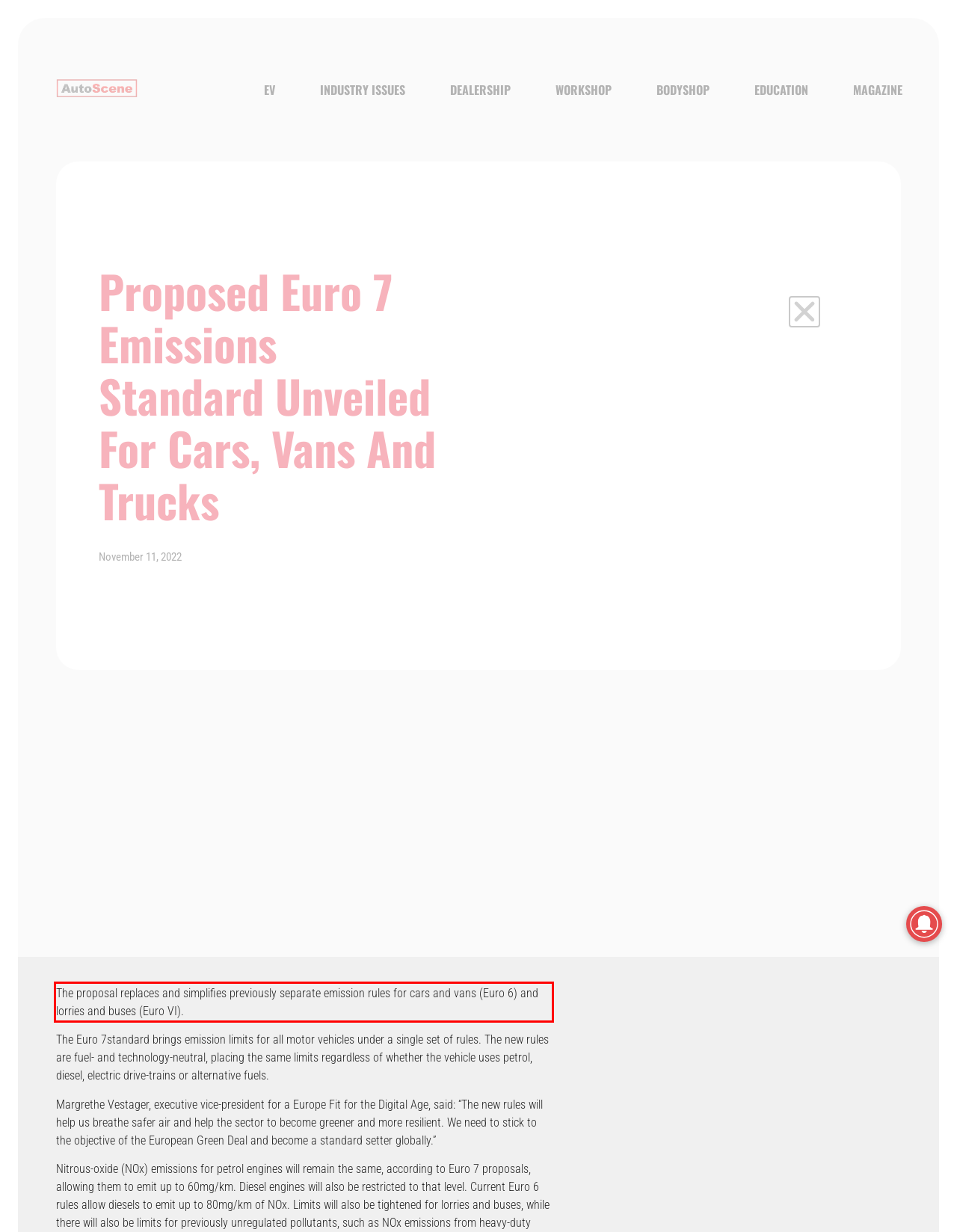Analyze the red bounding box in the provided webpage screenshot and generate the text content contained within.

The proposal replaces and simplifies previously separate emission rules for cars and vans (Euro 6) and lorries and buses (Euro VI).